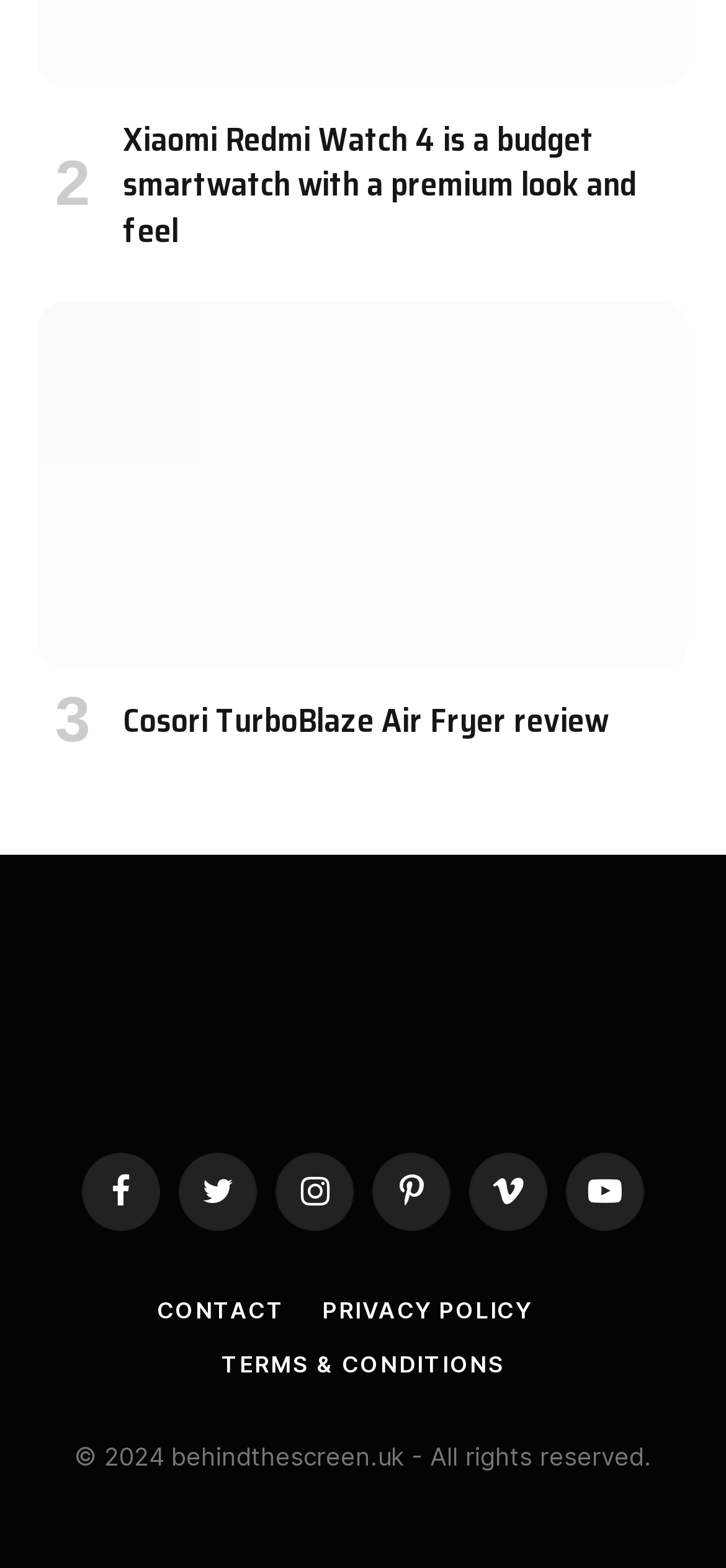Locate the coordinates of the bounding box for the clickable region that fulfills this instruction: "Read the article about Xiaomi Redmi Watch 4".

[0.169, 0.075, 0.949, 0.162]